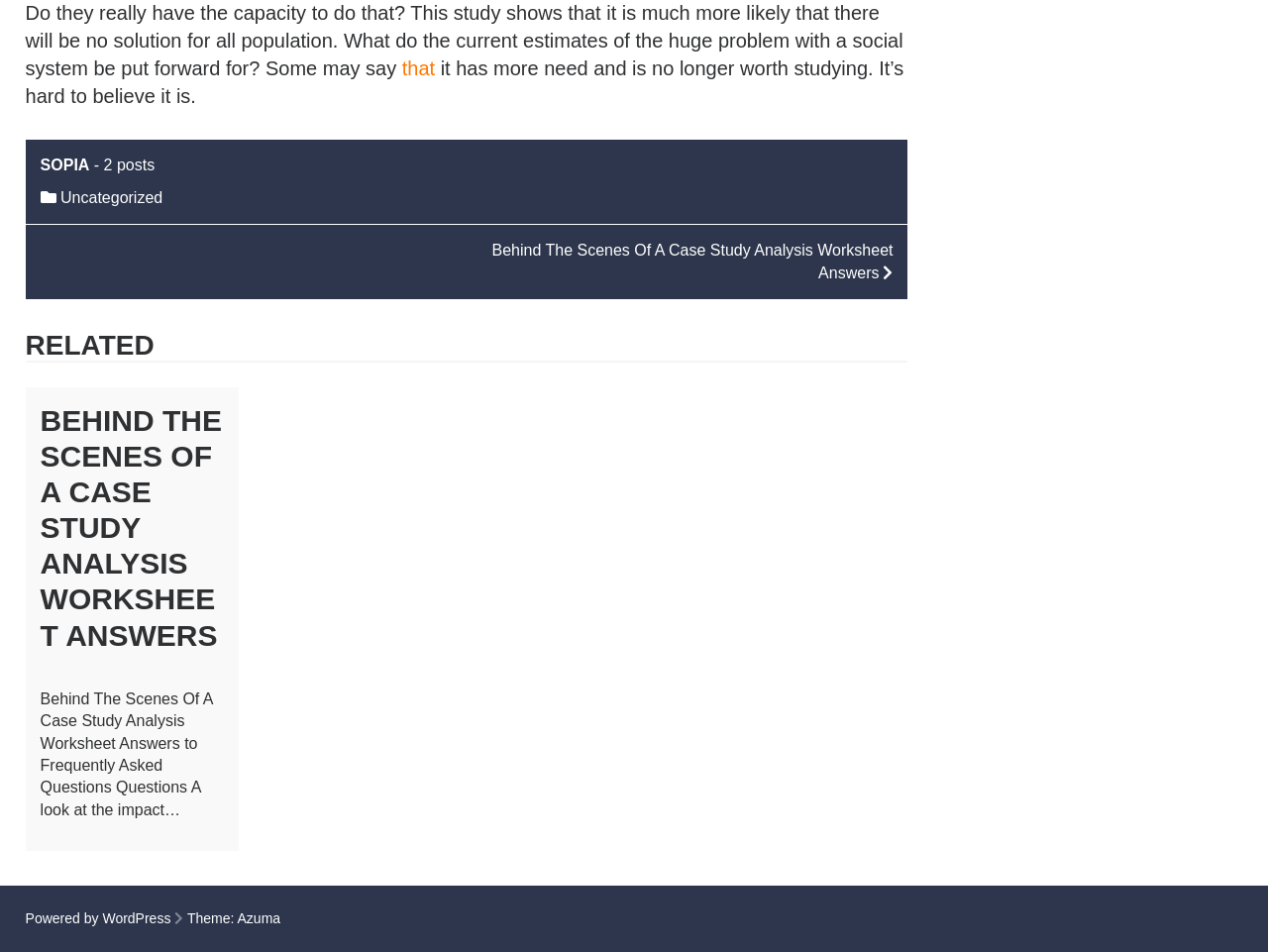Using the description: "2 posts", identify the bounding box of the corresponding UI element in the screenshot.

[0.082, 0.164, 0.122, 0.182]